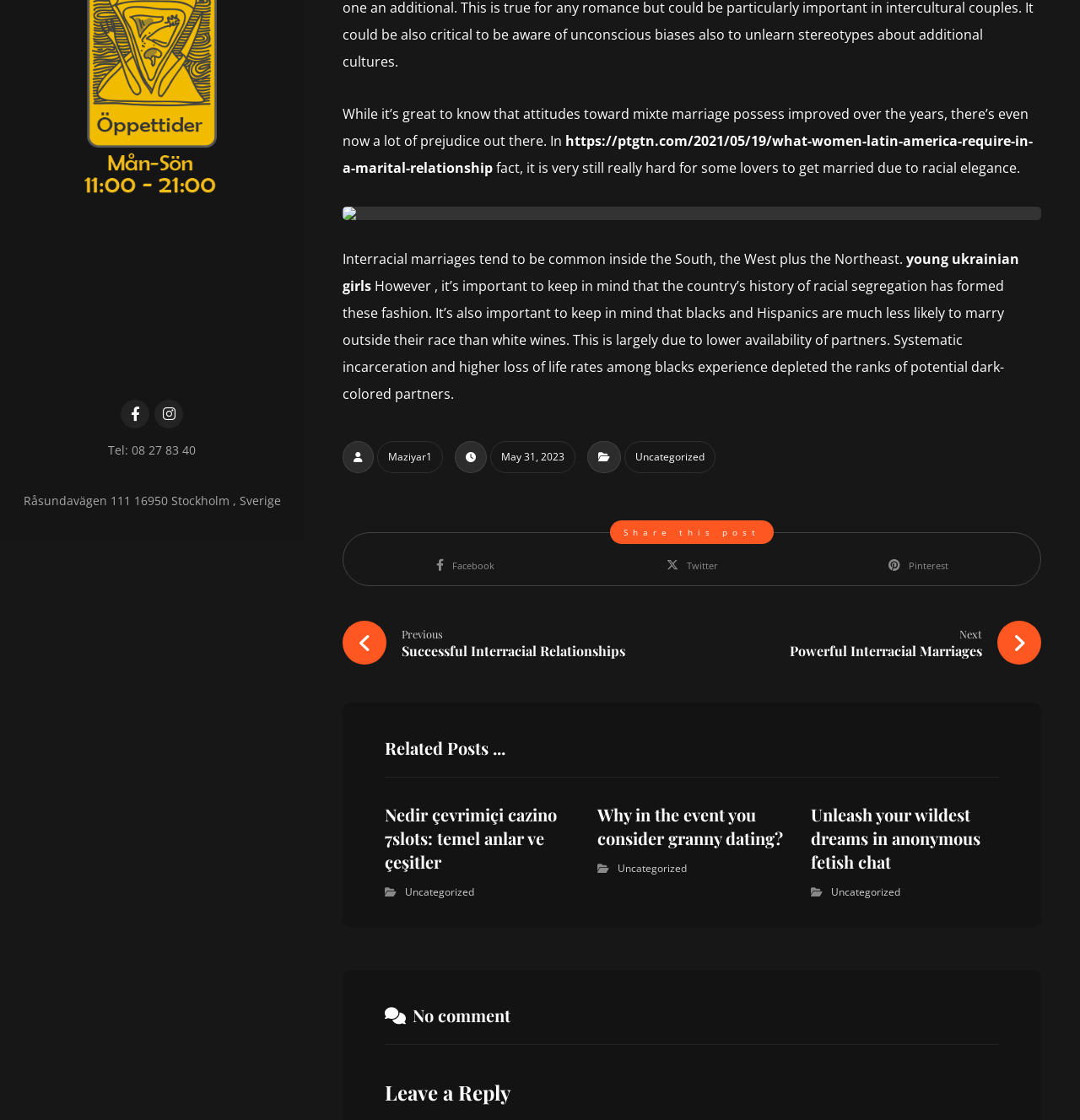Identify and provide the bounding box coordinates of the UI element described: "young ukrainian girls". The coordinates should be formatted as [left, top, right, bottom], with each number being a float between 0 and 1.

[0.317, 0.223, 0.944, 0.263]